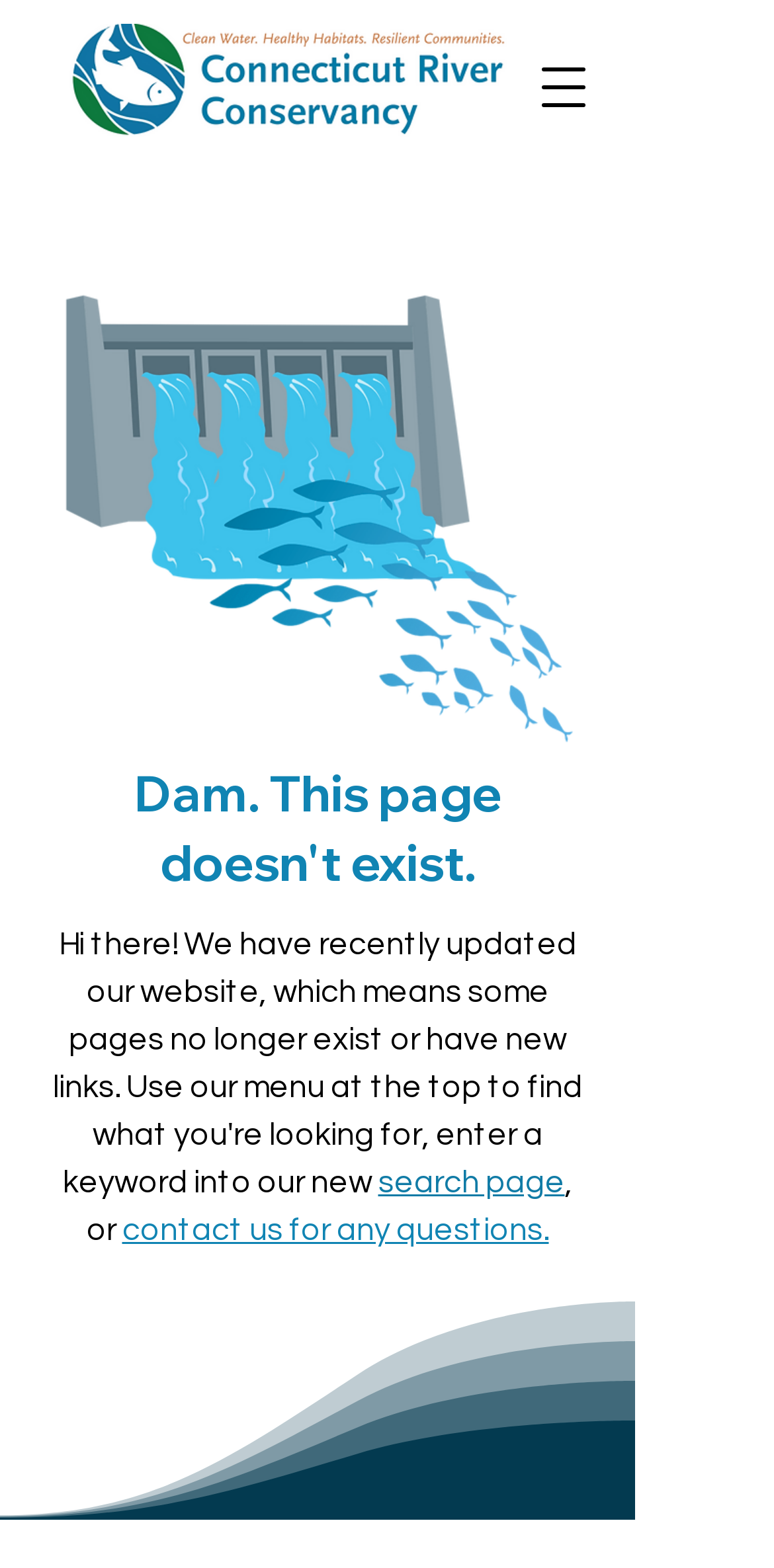Provide a short answer using a single word or phrase for the following question: 
What is the logo image on the top left?

CRC Horizontal blue font with tagline